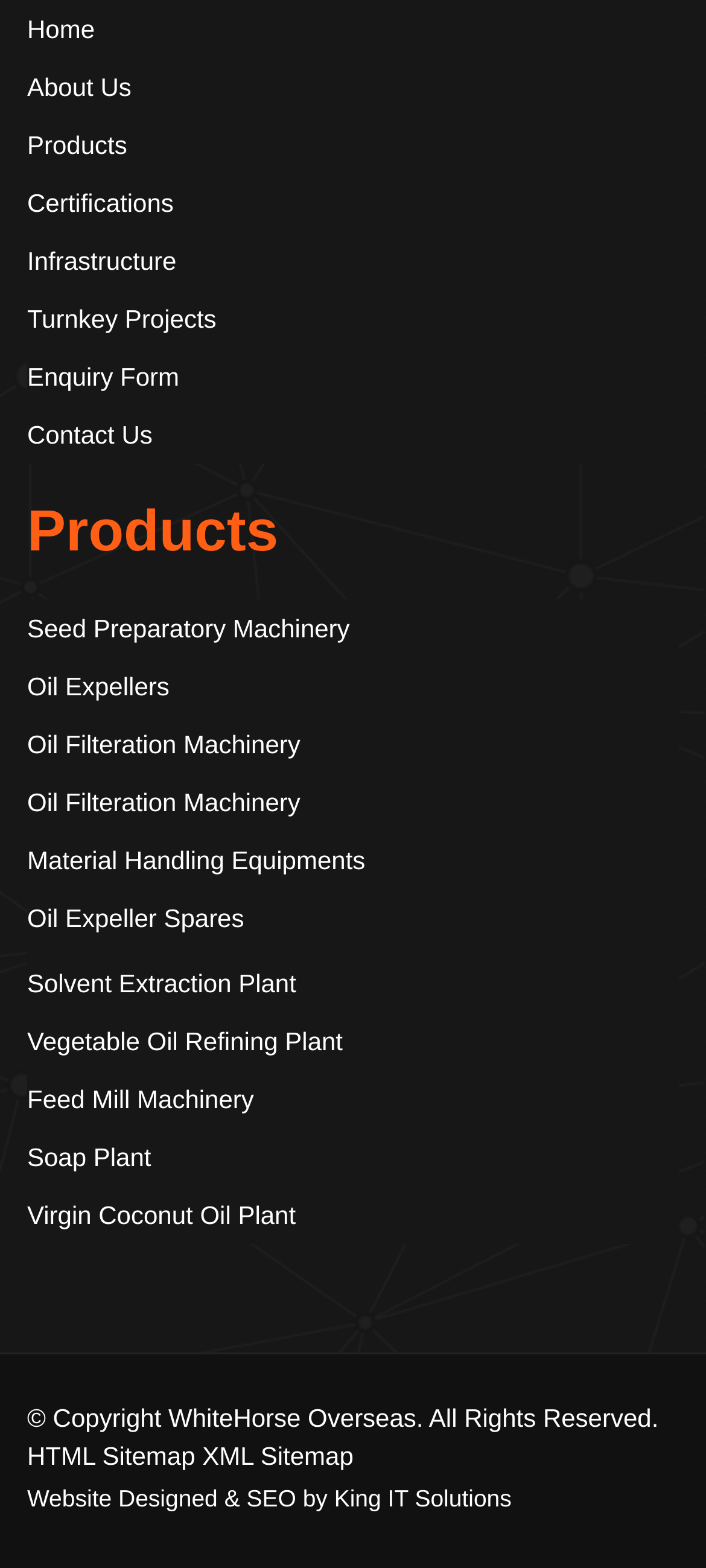Answer this question using a single word or a brief phrase:
What is the main category of products?

Oil related